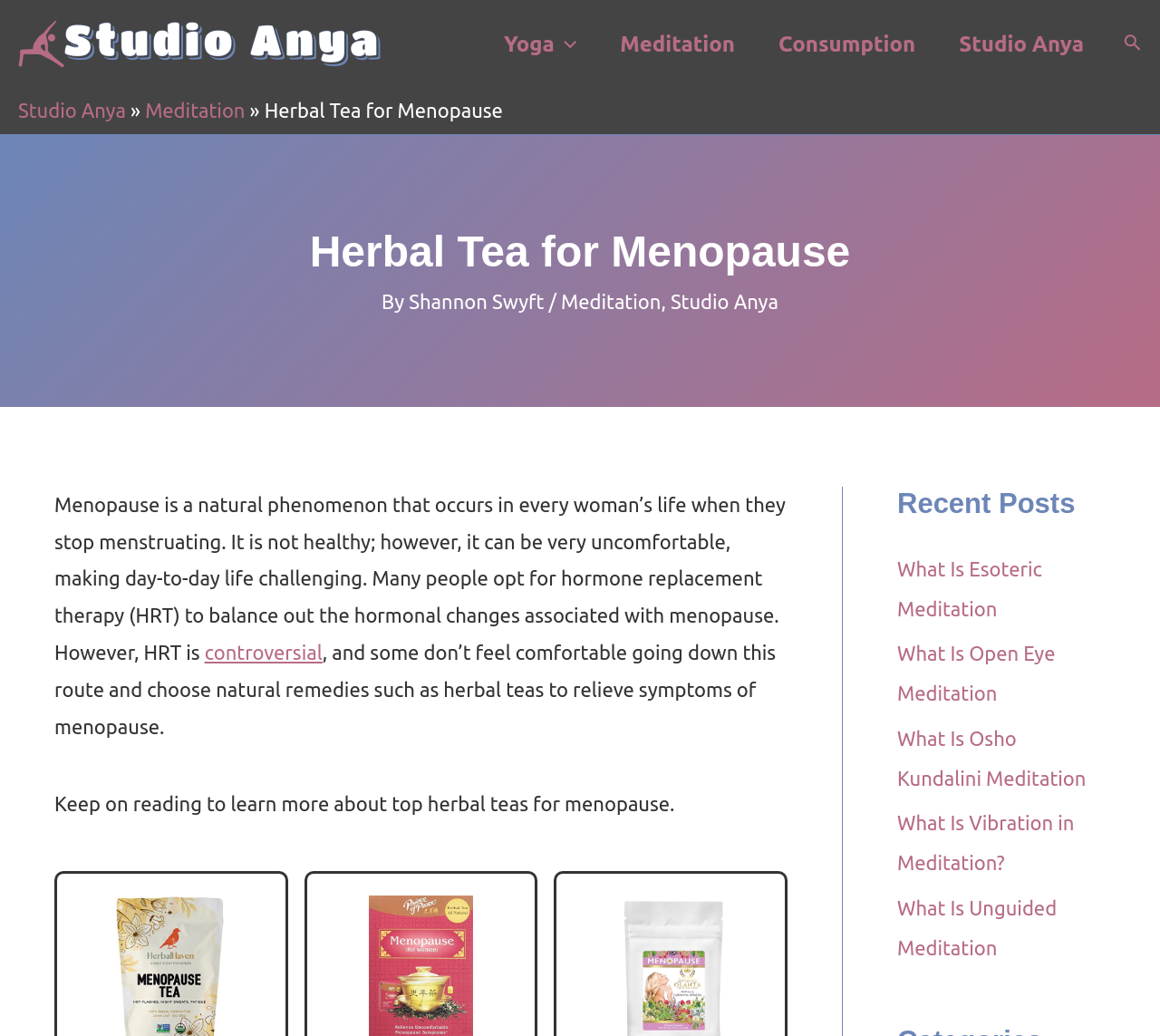Create an elaborate caption for the webpage.

The webpage is about herbal tea for menopause, with a focus on providing information and resources for women experiencing menopause. At the top left corner, there is a logo for "Studio Anya" which is a yoga and meditation studio. Next to the logo, there is a navigation menu with links to "Yoga", "Meditation", "Consumption", and "Studio Anya". 

On the top right corner, there is a search icon link. Below the navigation menu, there is a breadcrumb trail showing the current page's location within the website, with links to "Studio Anya", "Meditation", and the current page "Herbal Tea for Menopause". 

The main content of the page starts with a heading "Herbal Tea for Menopause" followed by the author's name "Shannon Swyft" and categories "Meditation" and "Studio Anya". The article discusses menopause as a natural phenomenon and its uncomfortable symptoms, and how some people opt for hormone replacement therapy (HRT) while others prefer natural remedies like herbal teas. 

The article continues to discuss the benefits of herbal teas for menopause symptoms, with a call-to-action to read more about the top herbal teas for menopause. 

On the right side of the page, there is a section titled "Recent Posts" with links to five recent articles about different types of meditation, including esoteric meditation, open eye meditation, Osho Kundalini meditation, vibration in meditation, and unguided meditation.